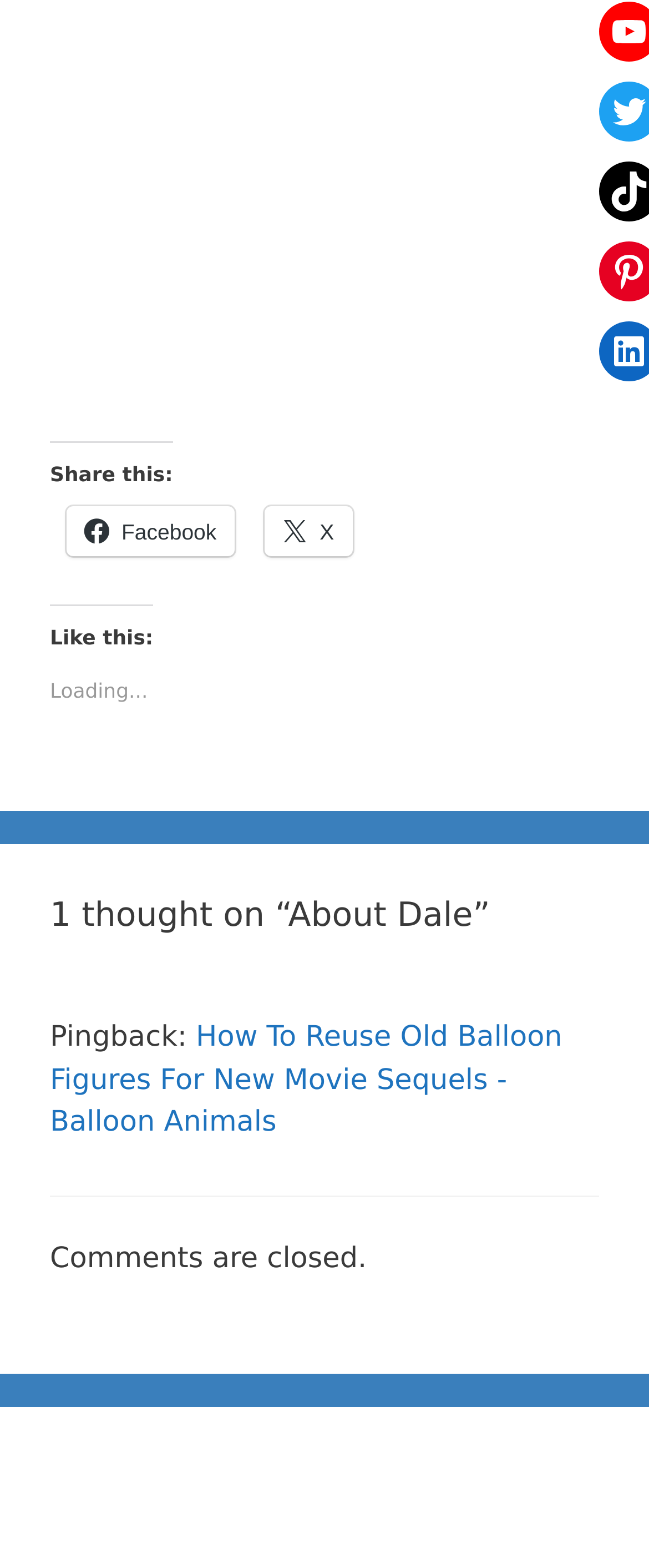Mark the bounding box of the element that matches the following description: "X".

[0.408, 0.323, 0.543, 0.355]